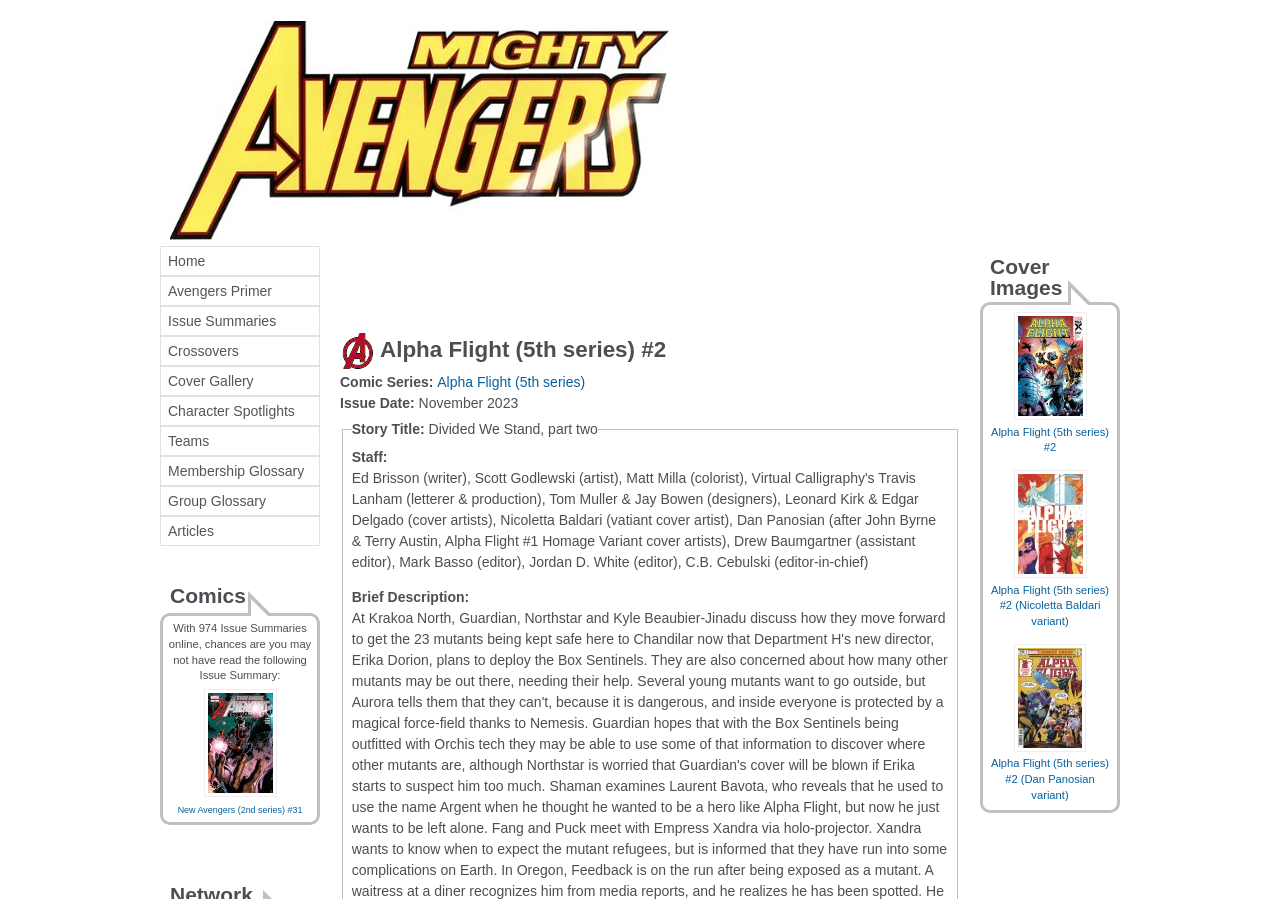Explain the webpage's design and content in an elaborate manner.

This webpage is about Alpha Flight (5th series) #2, a comic book issue. At the top, there is a link to jump to navigation. Below it, there is a large image taking up most of the width of the page, with an advertisement iframe to its right. 

The main content starts with a heading "Alpha Flight (5th series) #2" followed by a section with details about the comic series, including the issue date, which is November 2023. 

To the left of the main content, there is a navigation menu with links to various sections, including Home, Avengers Primer, Issue Summaries, Crossovers, Cover Gallery, Character Spotlights, Teams, Membership Glossary, Group Glossary, and Articles.

Below the comic series details, there is a section with a heading "Comics" and a paragraph of text. Underneath, there is a link to a related comic issue, New Avengers (2nd series) #31, with a small image to its right.

Further down, there is a section with a heading "Cover Images" and a table with three rows, each containing a link to a different cover variant of Alpha Flight (5th series) #2, along with a small image of the cover.